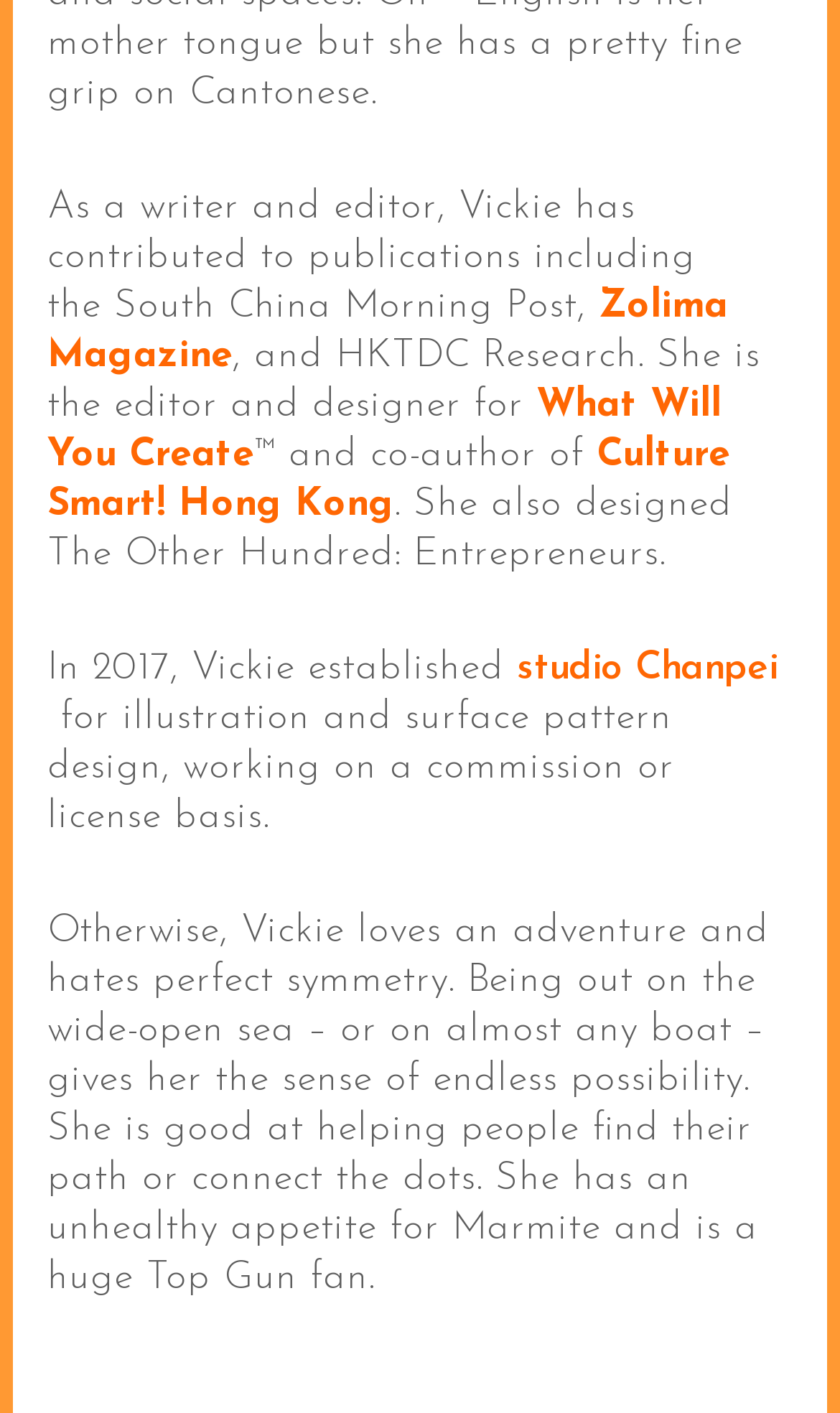Based on the image, please respond to the question with as much detail as possible:
What is the name of Vickie's studio?

According to the text, Vickie established 'studio Chanpei' in 2017 for illustration and surface pattern design.